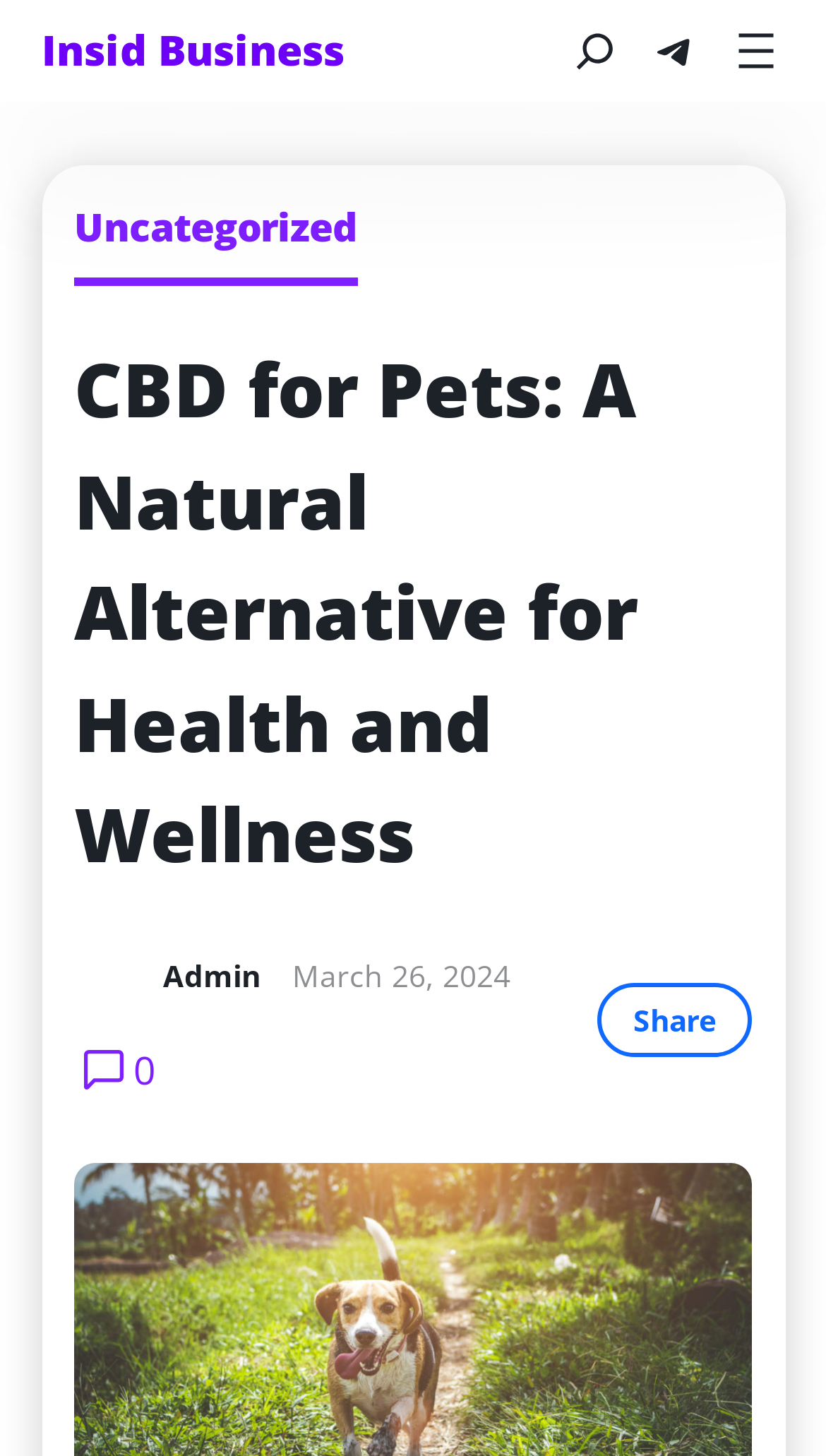What is the purpose of the link at the bottom?
Based on the screenshot, provide a one-word or short-phrase response.

To share